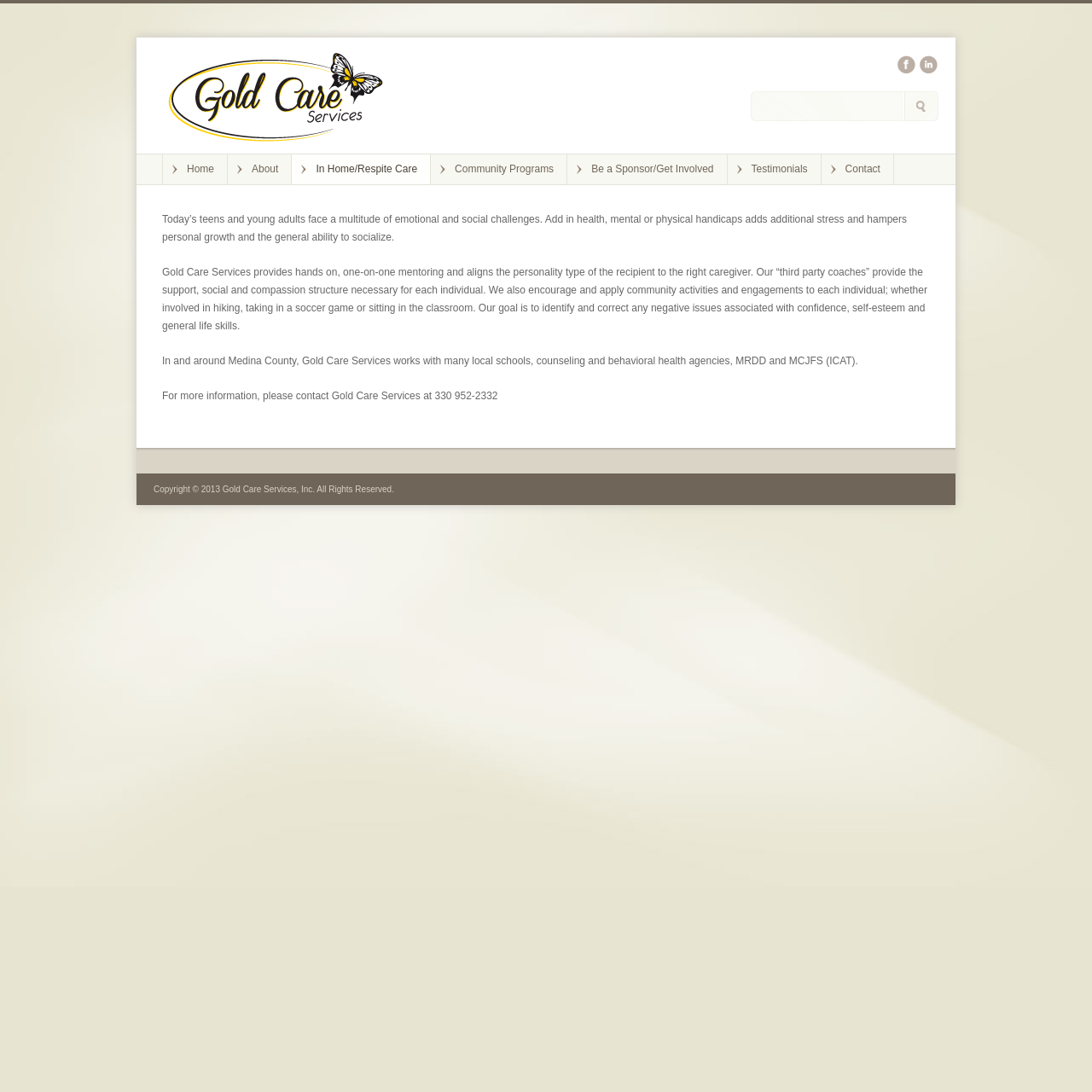Give a detailed explanation of the elements present on the webpage.

The webpage is about Gold Care Services, Inc., specifically focusing on their youth services. At the top, there is a layout table spanning almost the entire width of the page, with a few links on the right side, including two links with no text. Below this, there is a search bar with a button on the right side, allowing users to search the site.

The main navigation menu is located below the search bar, consisting of seven links: Home, About, In Home/Respite Care, Community Programs, Be a Sponsor/Get Involved, Testimonials, and Contact. These links are evenly spaced and take up about half of the page's width.

The main content of the page is divided into three paragraphs of text. The first paragraph discusses the challenges faced by today's teens and young adults, including emotional and social challenges, as well as health and mental handicaps. The second paragraph explains how Gold Care Services provides one-on-one mentoring and support to help individuals overcome these challenges. The third paragraph mentions the organizations that Gold Care Services works with in Medina County.

At the bottom of the page, there is a layout table with a copyright notice stating that the content is owned by Gold Care Services, Inc. and is copyrighted since 2013.